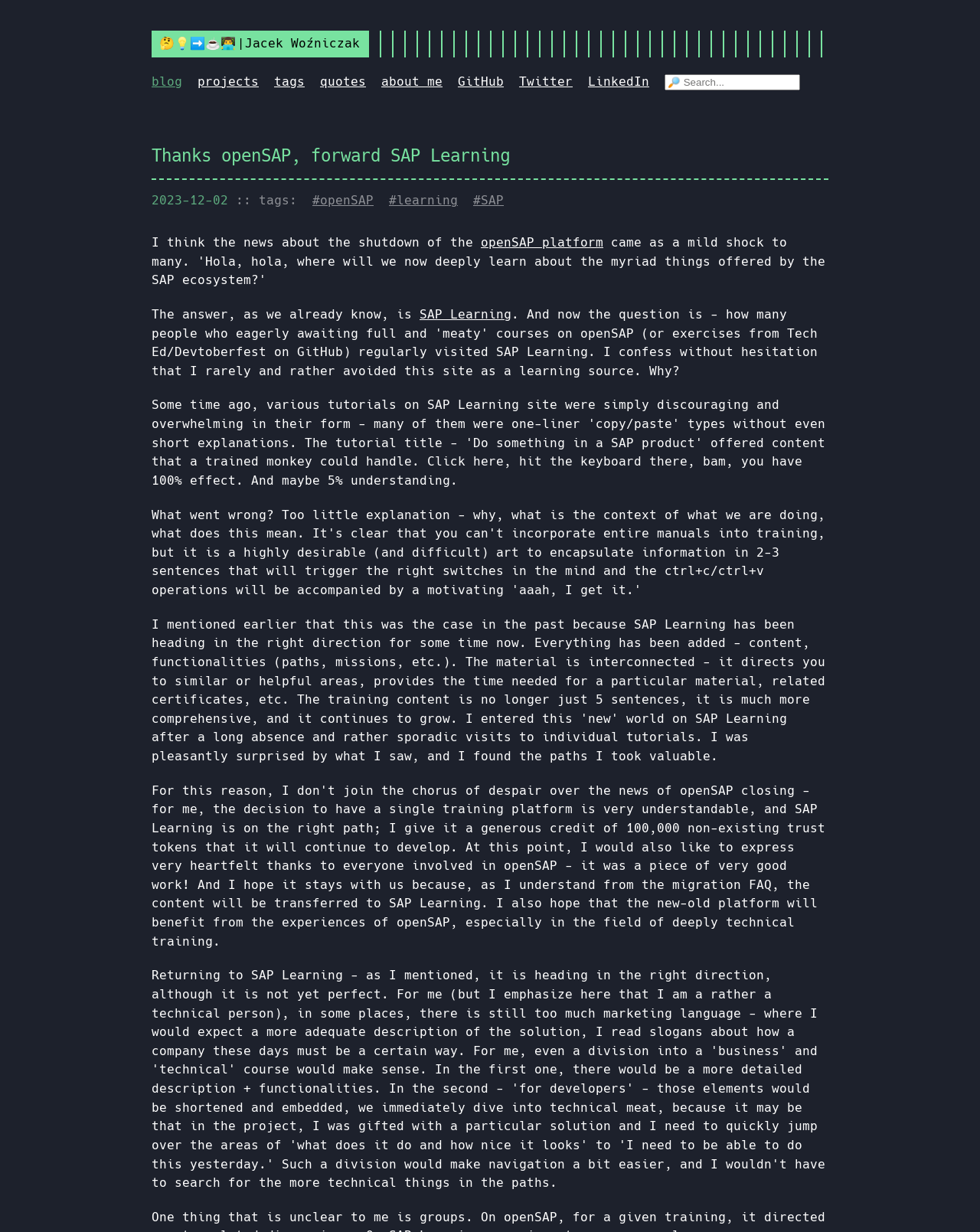Please identify the bounding box coordinates of the element's region that needs to be clicked to fulfill the following instruction: "read about openSAP". The bounding box coordinates should consist of four float numbers between 0 and 1, i.e., [left, top, right, bottom].

[0.491, 0.191, 0.616, 0.203]